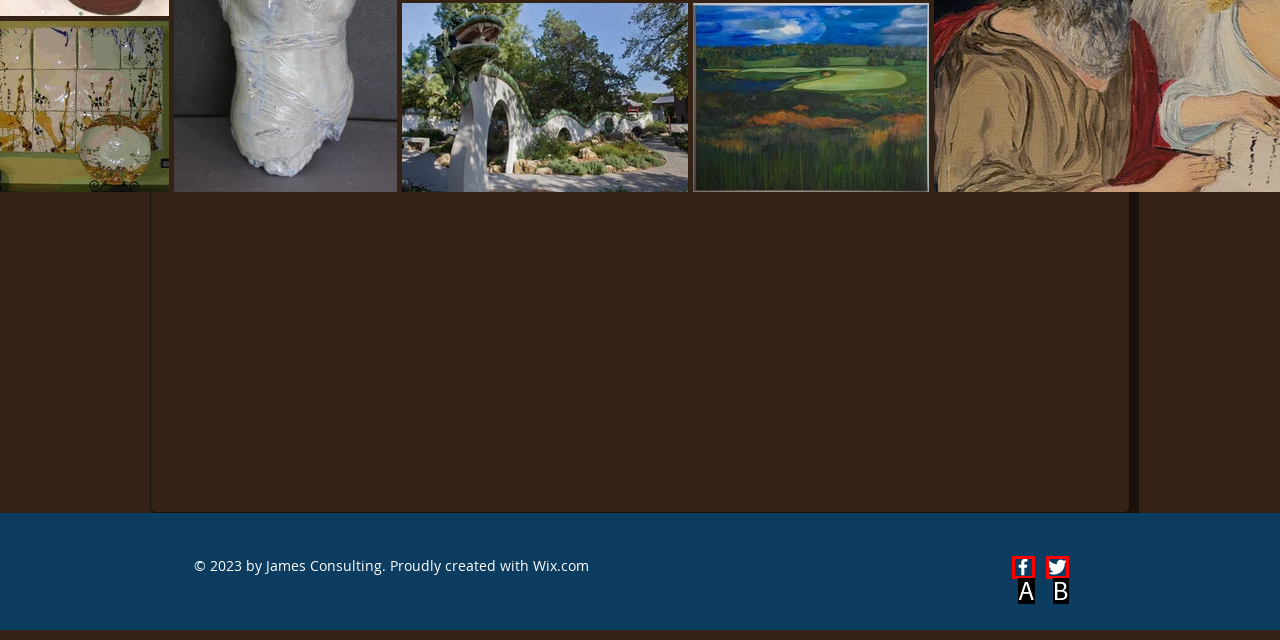From the given options, choose the HTML element that aligns with the description: aria-label="Twitter Icon". Respond with the letter of the selected element.

B